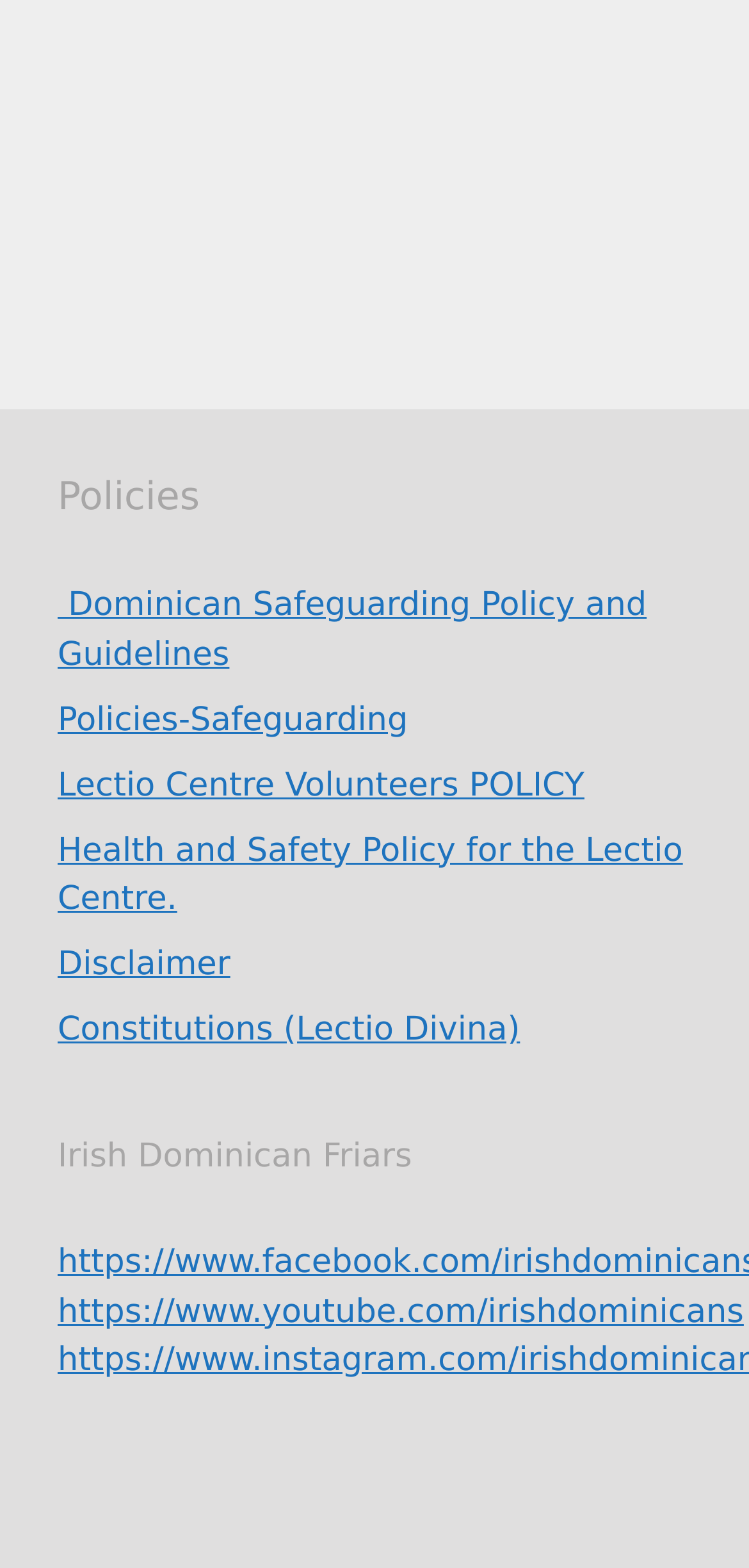Respond to the question with just a single word or phrase: 
What is the first policy listed?

Dominican Safeguarding Policy